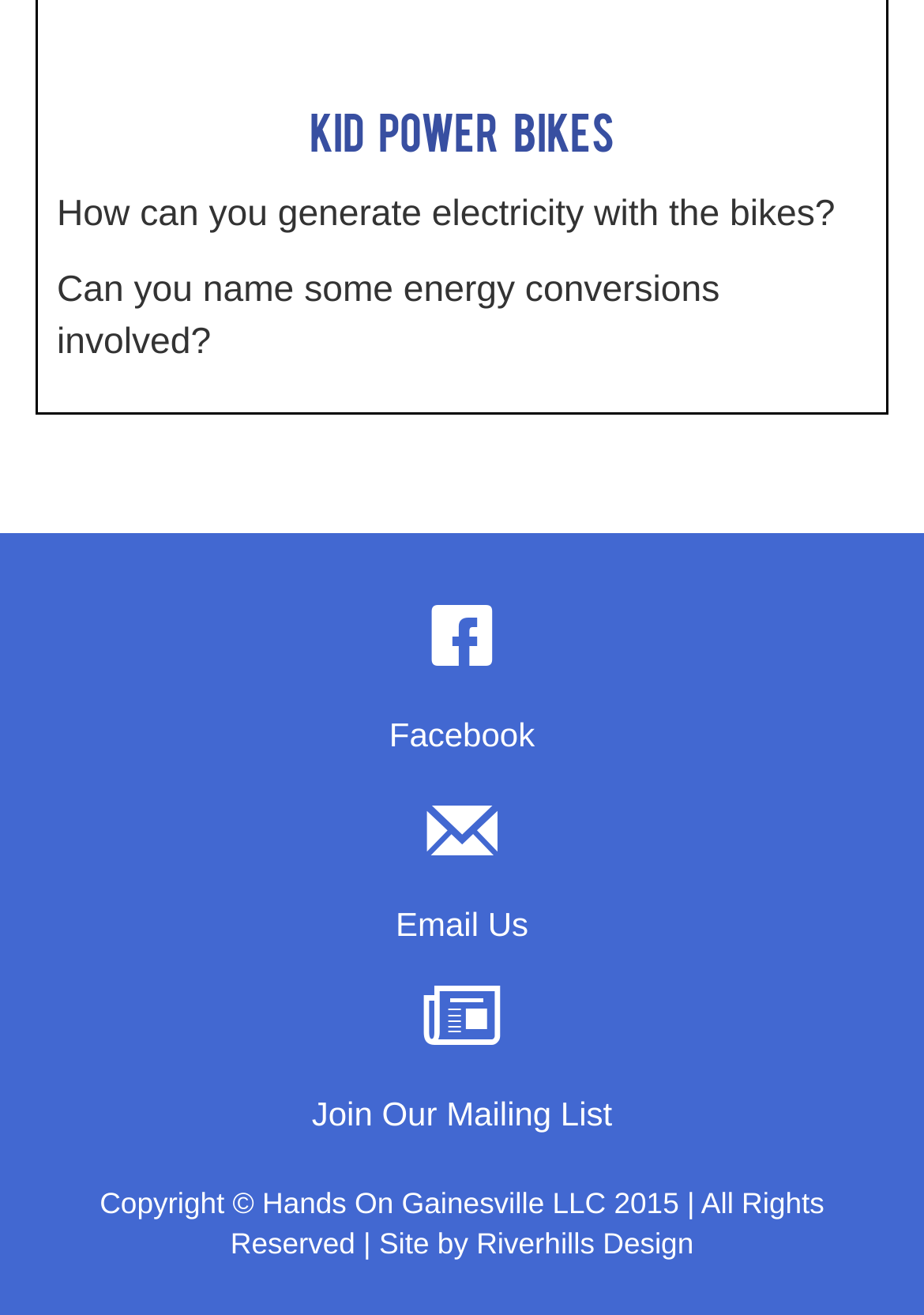Predict the bounding box of the UI element based on the description: "Riverhills Design". The coordinates should be four float numbers between 0 and 1, formatted as [left, top, right, bottom].

[0.516, 0.934, 0.751, 0.959]